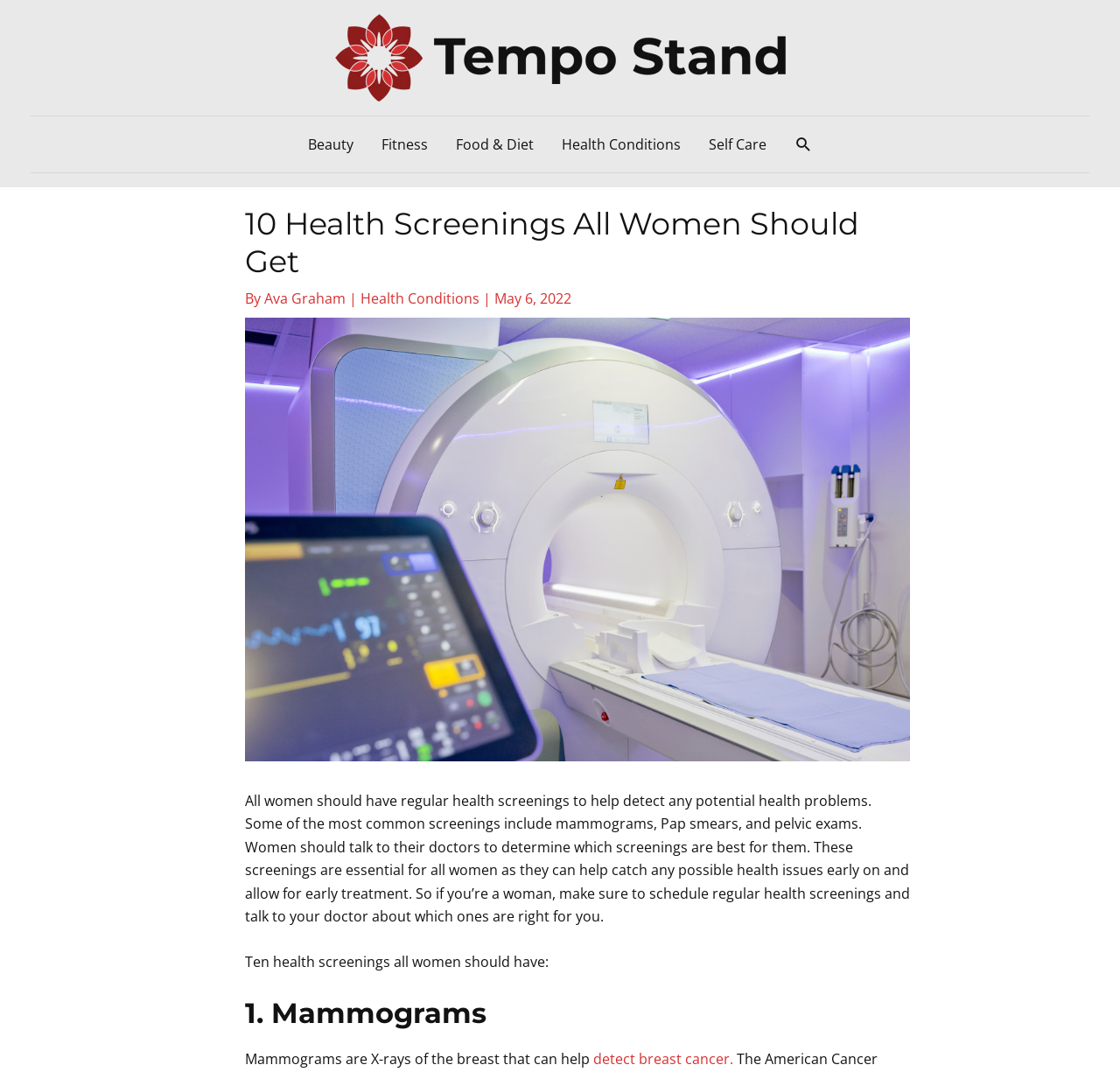Find the bounding box coordinates of the clickable region needed to perform the following instruction: "Learn more about Health Conditions". The coordinates should be provided as four float numbers between 0 and 1, i.e., [left, top, right, bottom].

[0.322, 0.269, 0.428, 0.287]